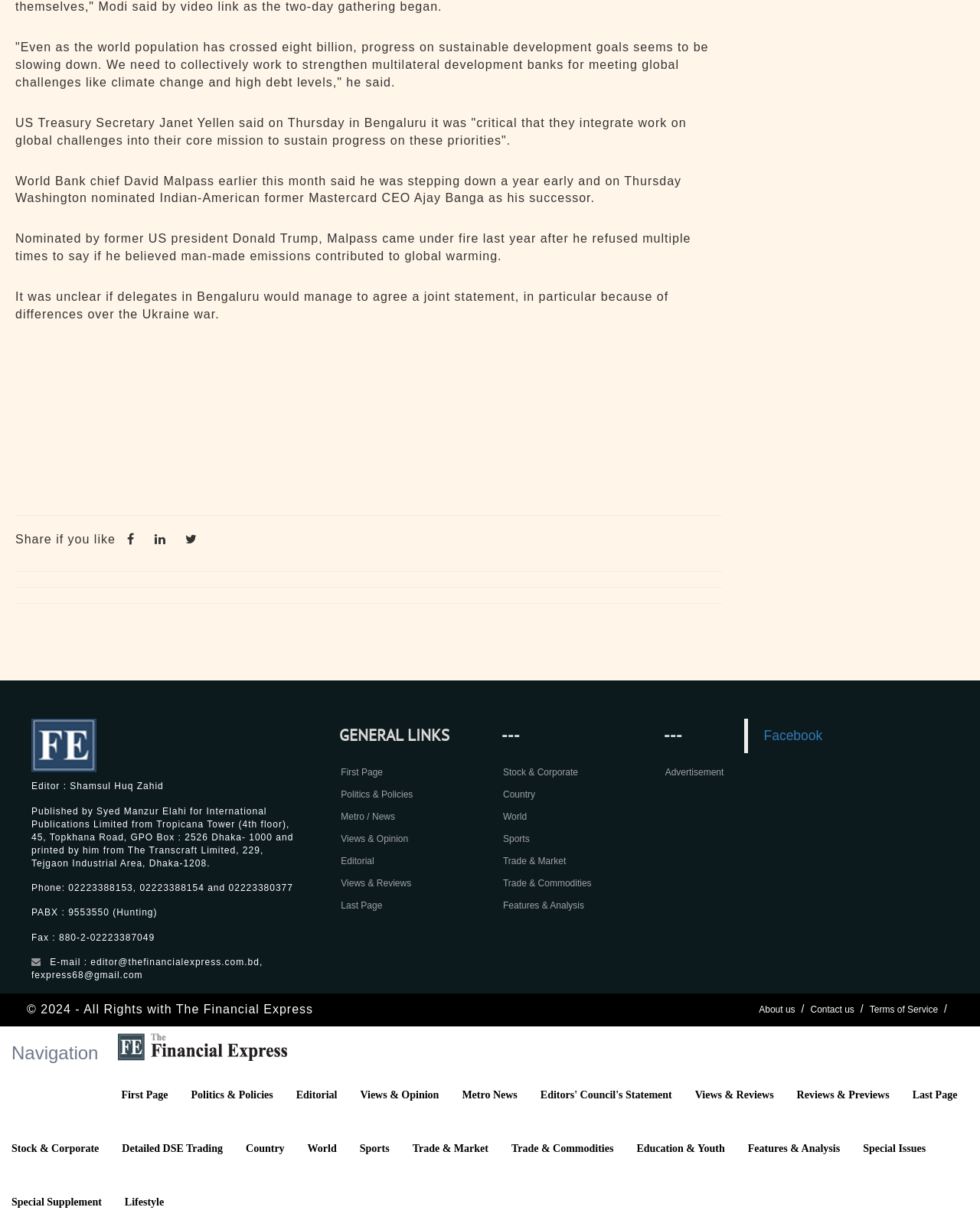Provide the bounding box coordinates for the UI element that is described by this text: "Special Supplement". The coordinates should be in the form of four float numbers between 0 and 1: [left, top, right, bottom].

[0.0, 0.956, 0.116, 1.0]